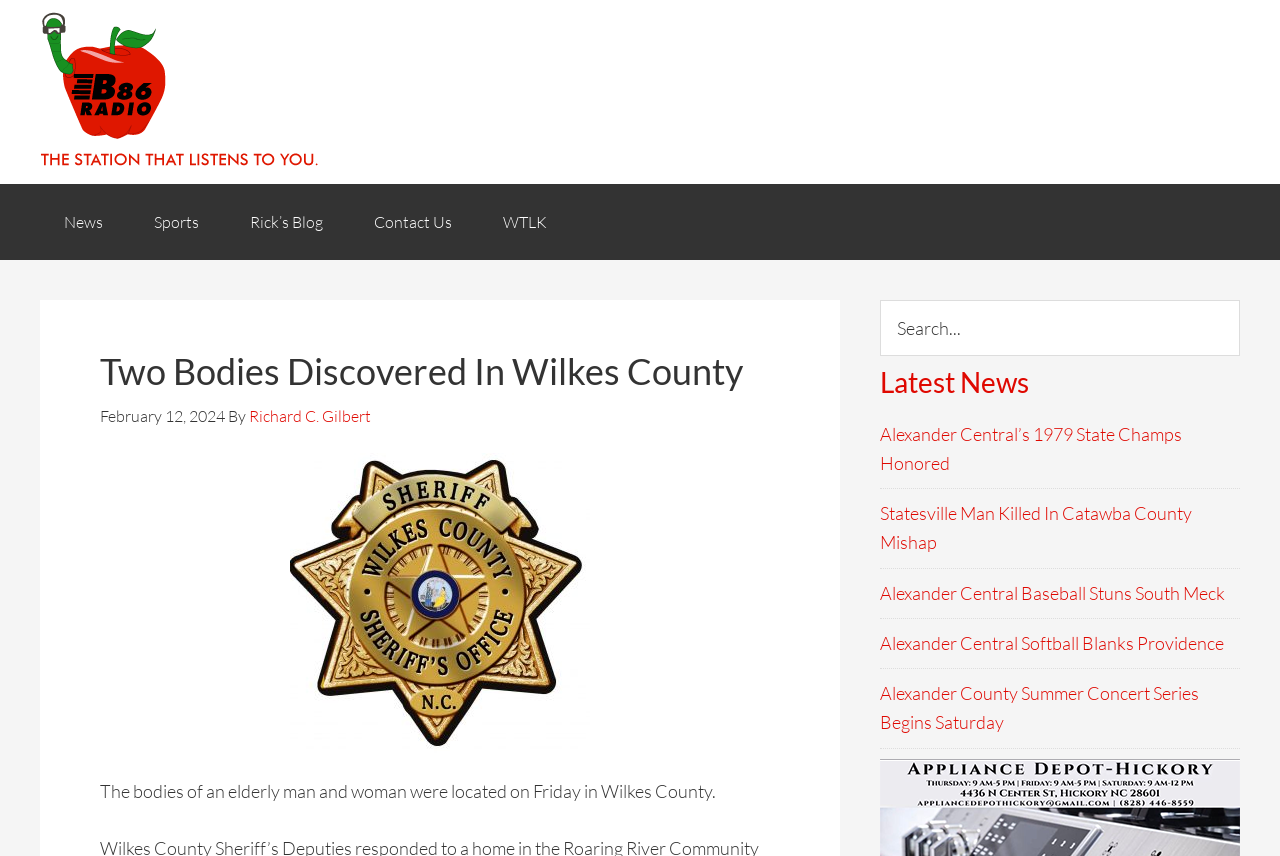Explain in detail what is displayed on the webpage.

The webpage appears to be a news article page with a focus on local news. At the top, there is a link to "WACB 860AM" on the left side, and a navigation menu with links to "News", "Sports", "Rick's Blog", "Contact Us", and "WTLK" on the right side. 

Below the navigation menu, there is a header section with a heading that reads "Two Bodies Discovered In Wilkes County". This heading is accompanied by a time stamp indicating the article was published on February 12, 2024, and an author credit to "Richard C. Gilbert". 

The main content of the article is a brief summary that reads "The bodies of an elderly man and woman were located on Friday in Wilkes County." This text is positioned below the header section.

To the right of the main content, there is a search box with a "Search" button. Below the search box, there is a heading that reads "Latest News", followed by a list of five news article links, including "Alexander Central’s 1979 State Champs Honored", "Statesville Man Killed In Catawba County Mishap", and three others. These links are stacked vertically, with the most recent article at the top.